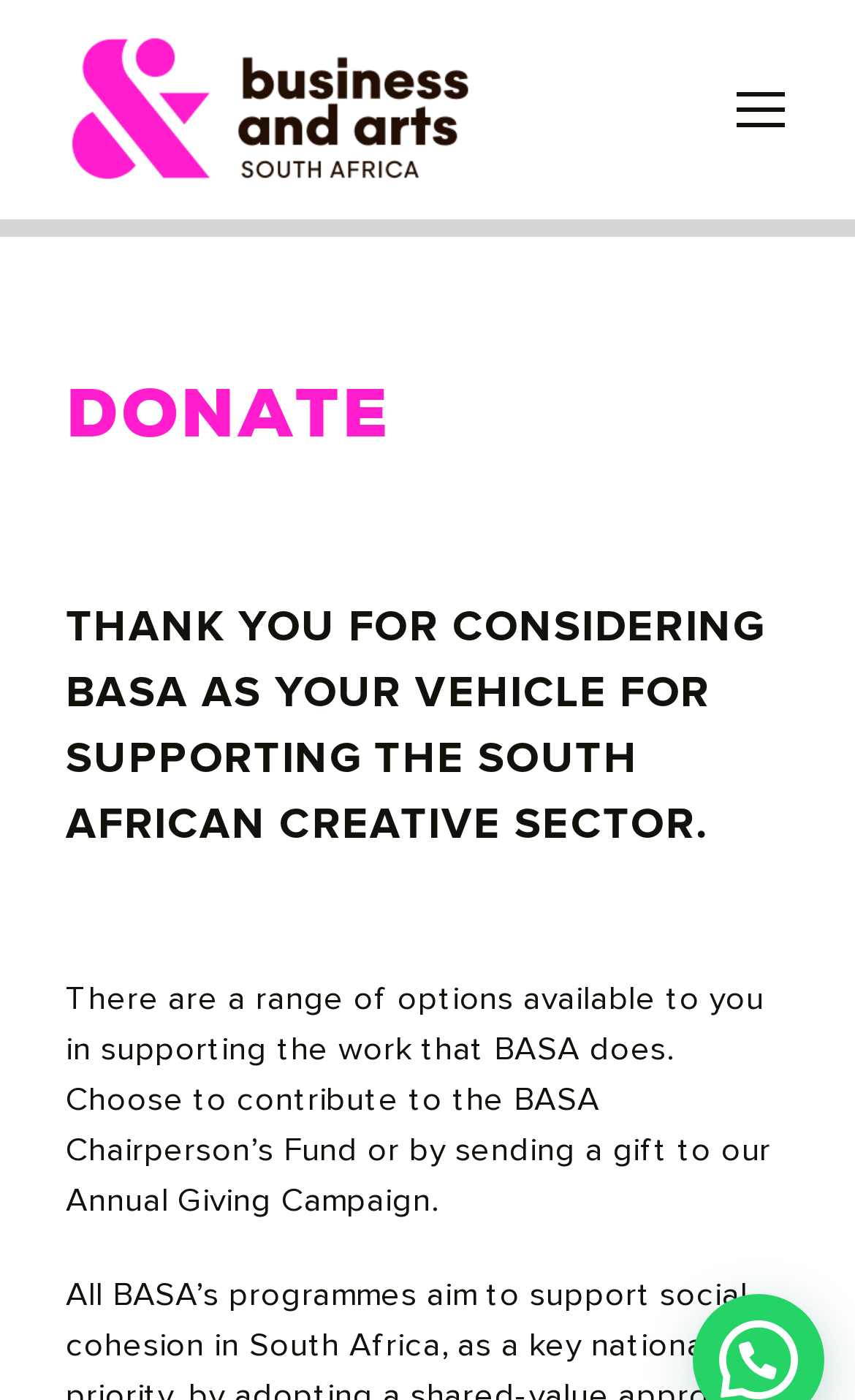Identify the bounding box for the described UI element: "aria-label="Mobile menu icon"".

[0.856, 0.058, 0.923, 0.099]